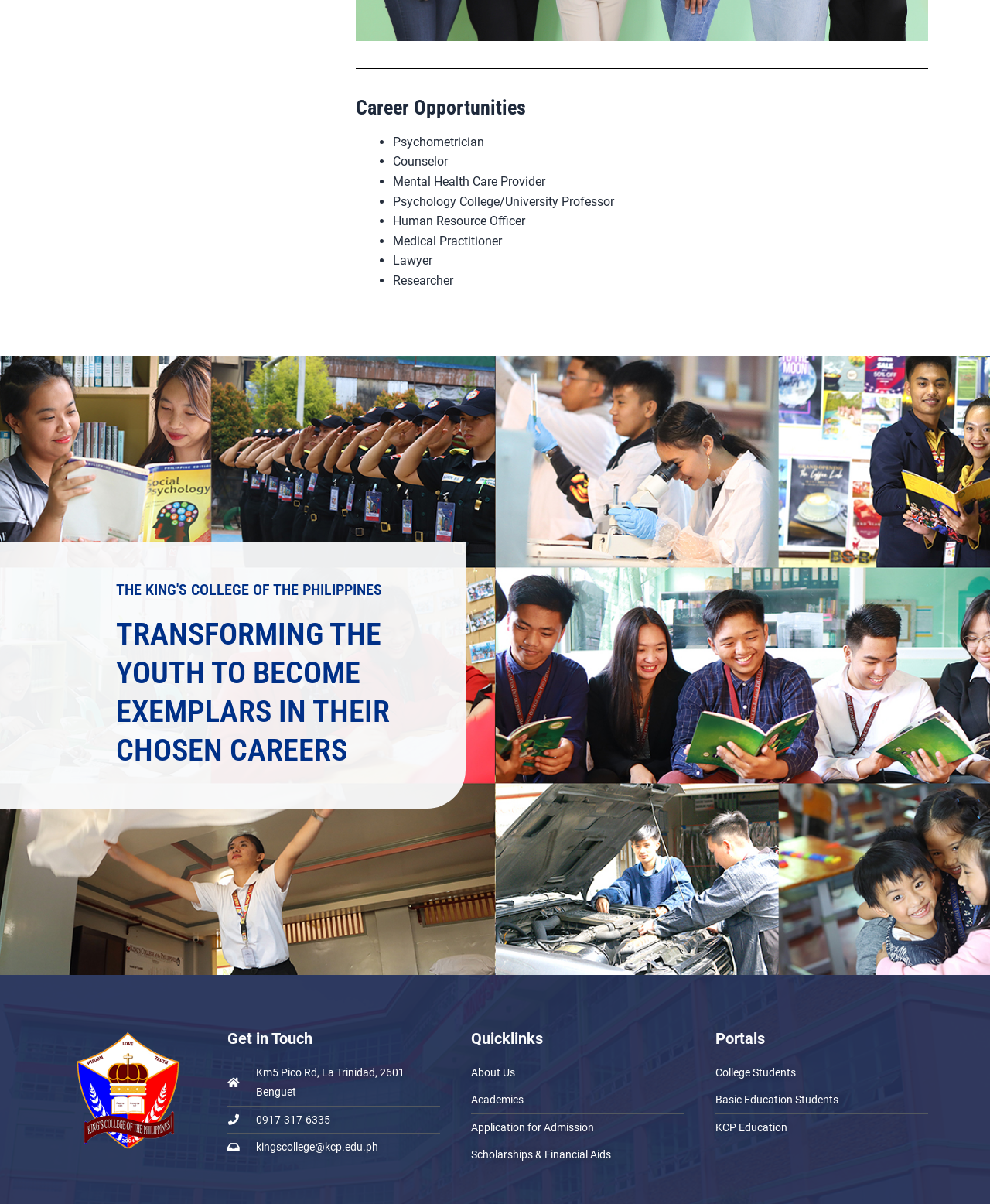Given the element description "Basic Education Students" in the screenshot, predict the bounding box coordinates of that UI element.

[0.722, 0.906, 0.938, 0.922]